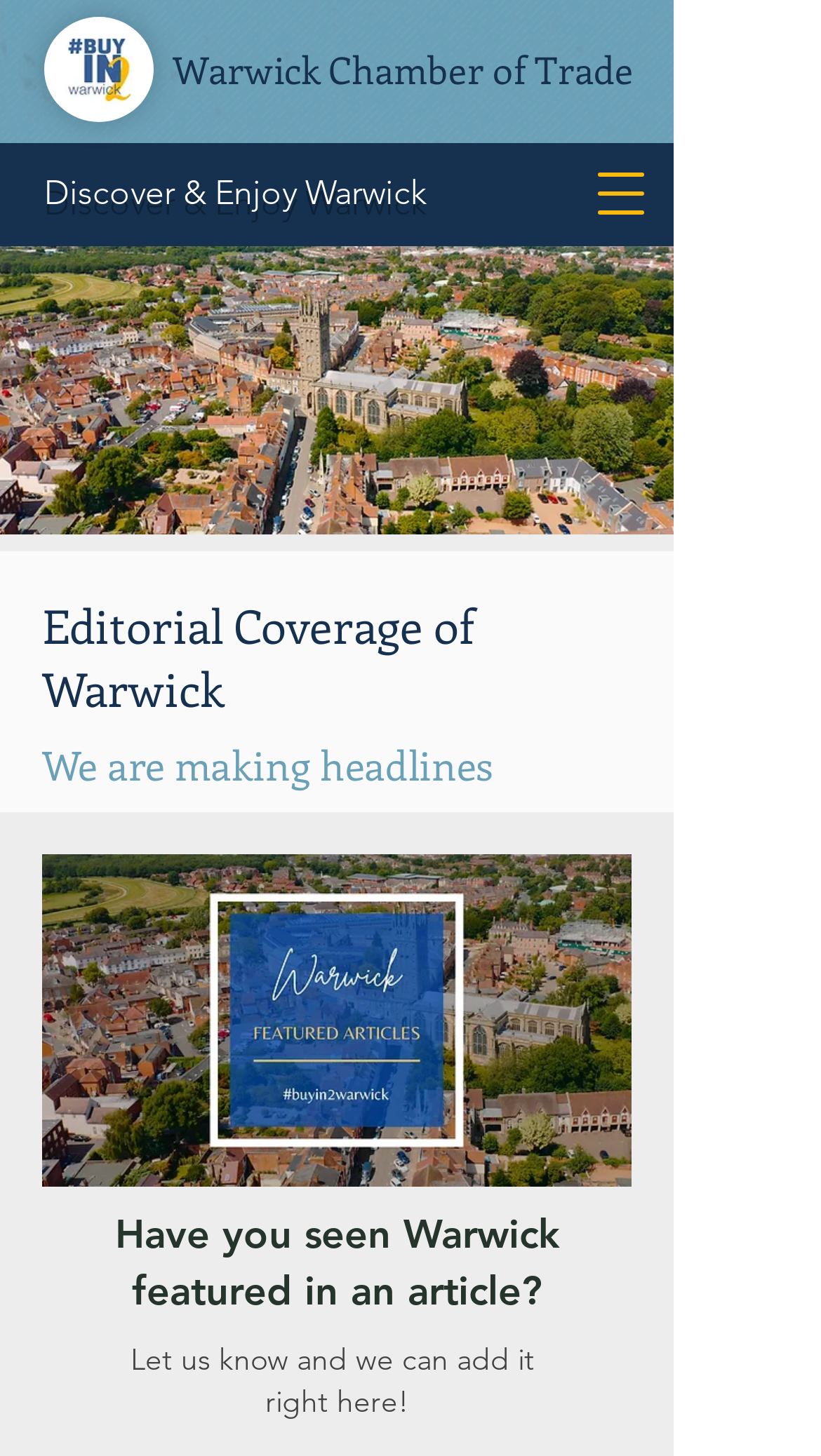What is the purpose of the 'Open navigation menu' button?
Please elaborate on the answer to the question with detailed information.

The 'Open navigation menu' button has a property 'hasPopup: dialog', indicating that its purpose is to open a dialog or a navigation menu when clicked.